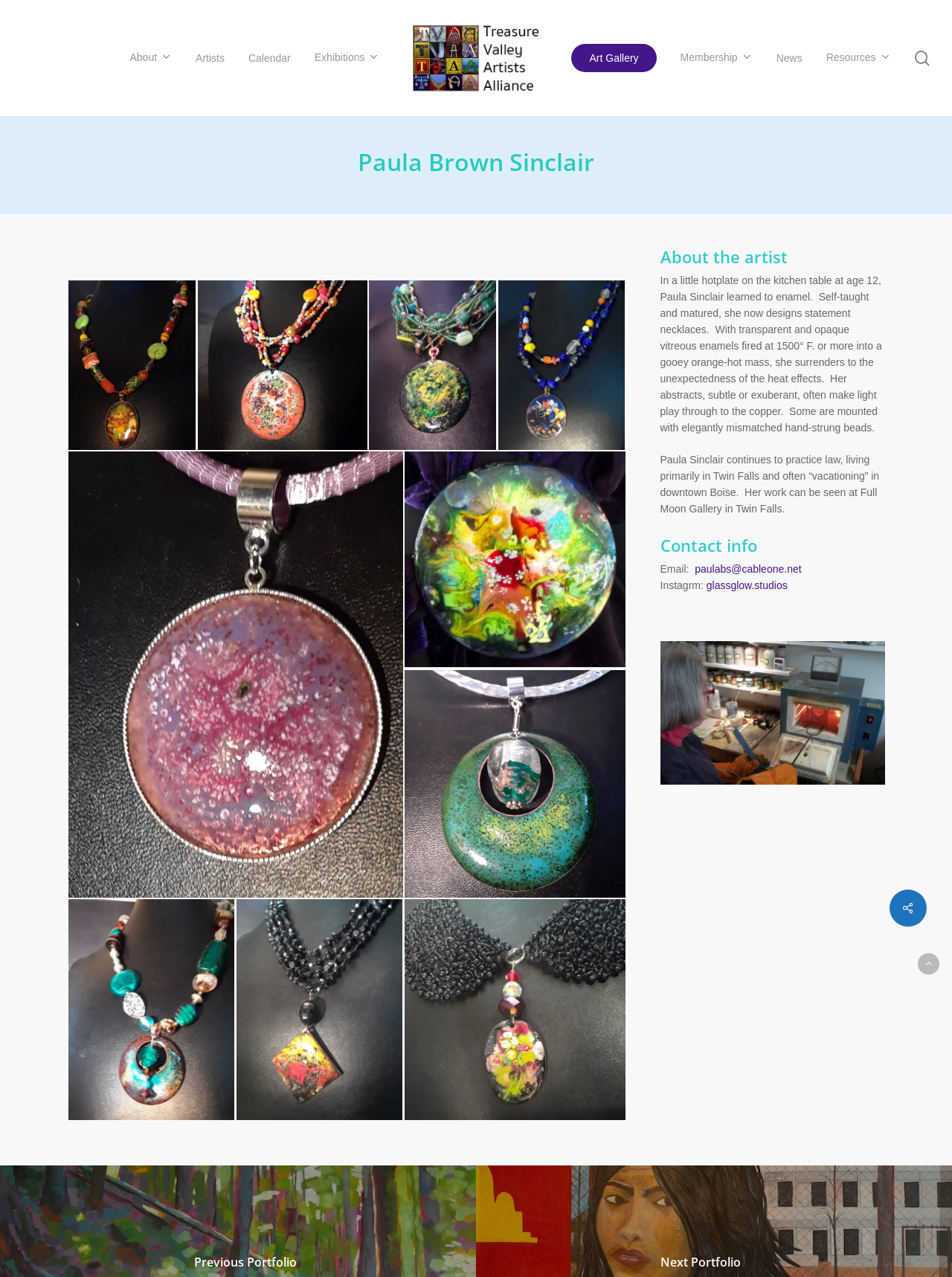What is Paula Sinclair's email address?
Please utilize the information in the image to give a detailed response to the question.

Based on the webpage, Paula Sinclair's email address is paulabs@cableone.net, as mentioned in the 'Contact info' section.